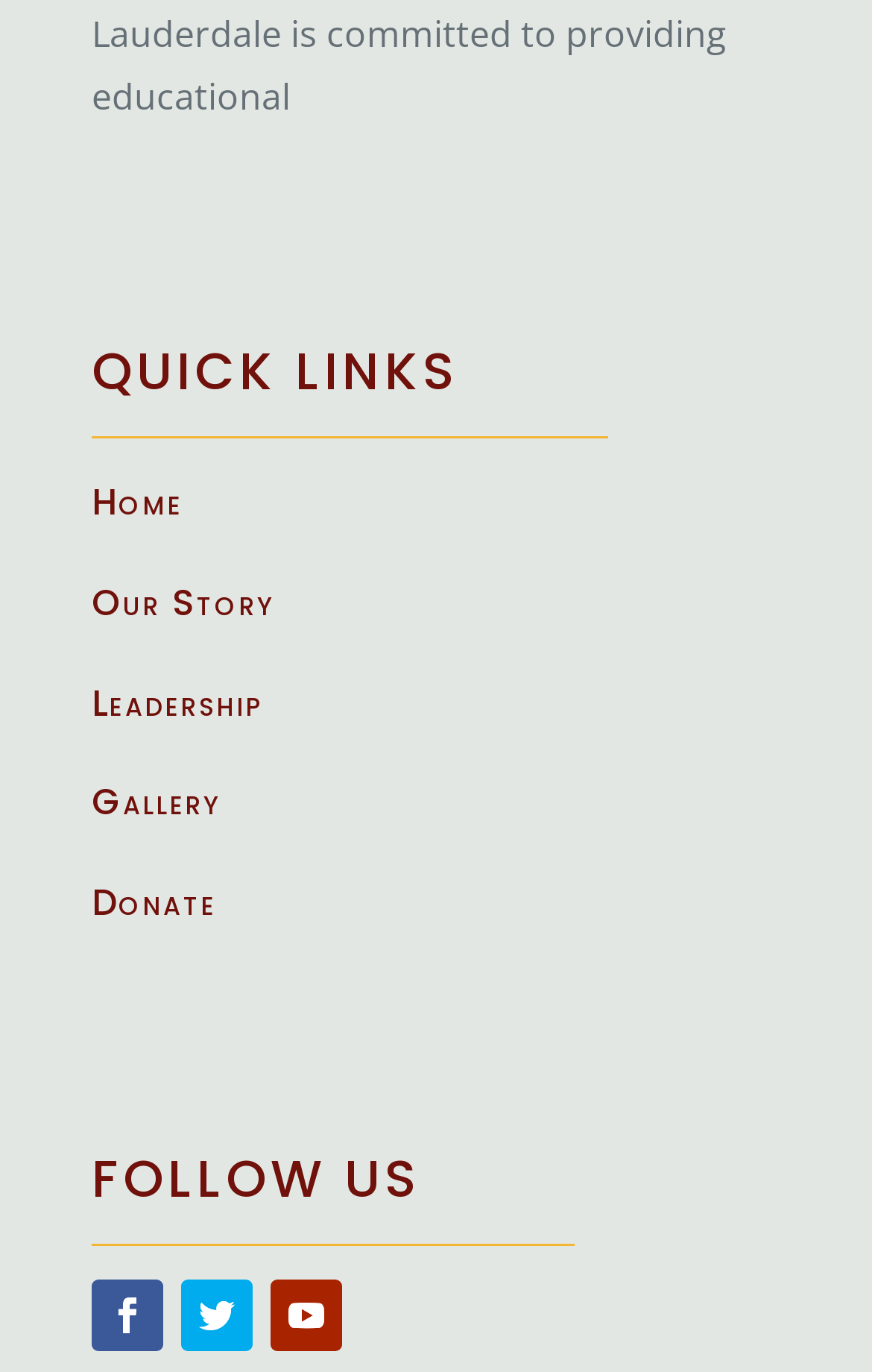Identify the bounding box for the UI element that is described as follows: "Our Story".

[0.105, 0.42, 0.315, 0.458]